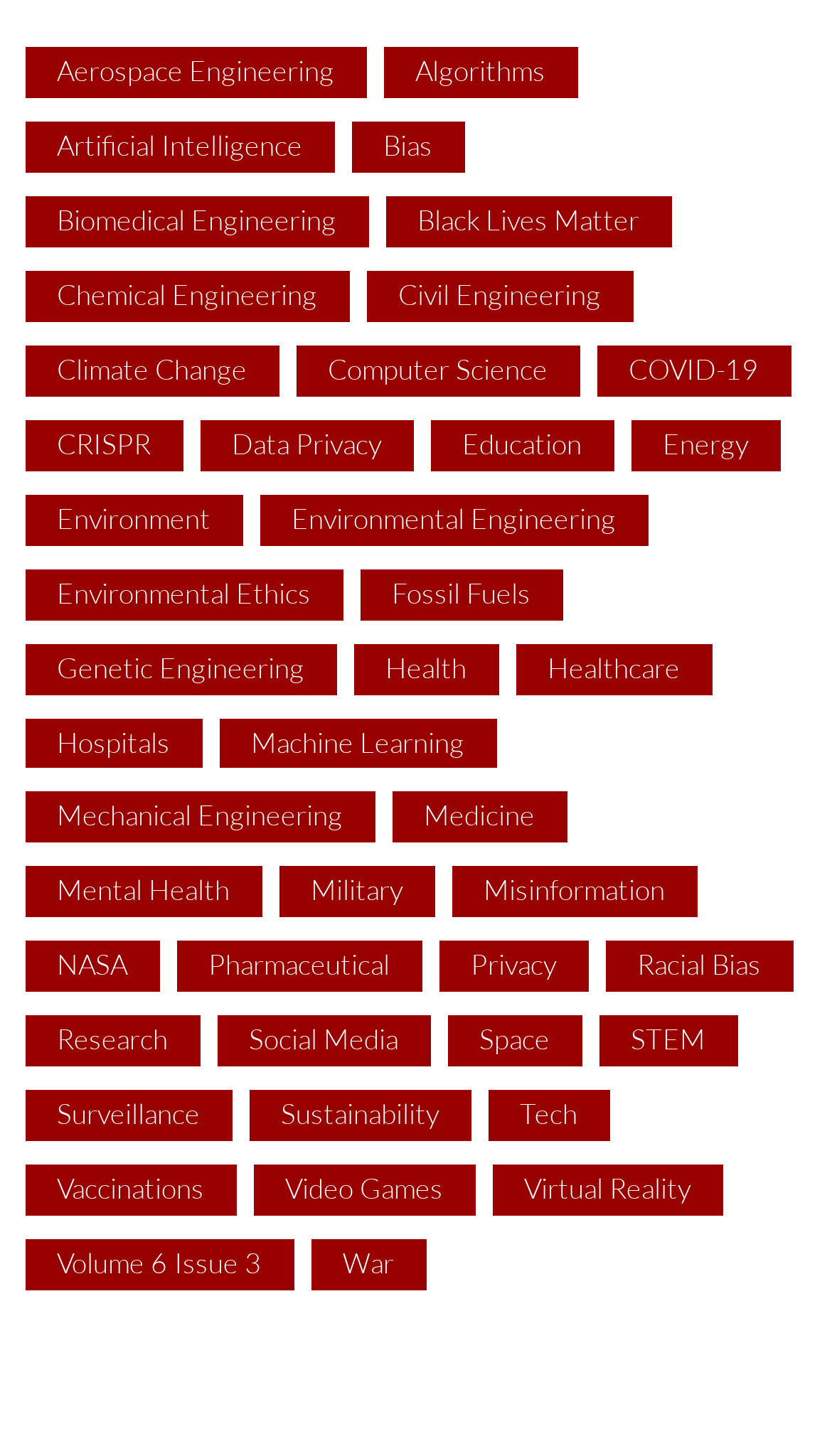Predict the bounding box of the UI element based on this description: "Volume 6 Issue 3".

[0.03, 0.851, 0.353, 0.886]